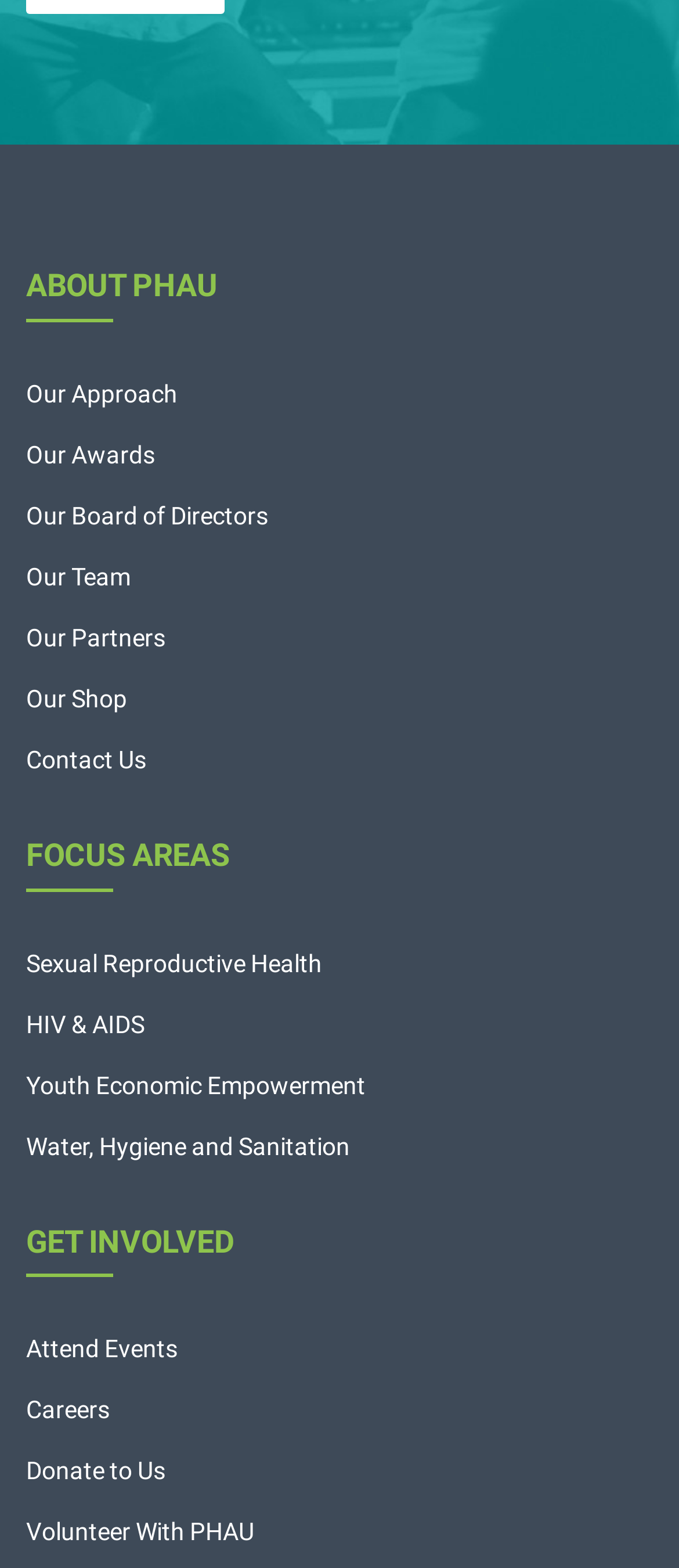How many links are there under 'GET INVOLVED'?
Give a one-word or short phrase answer based on the image.

4